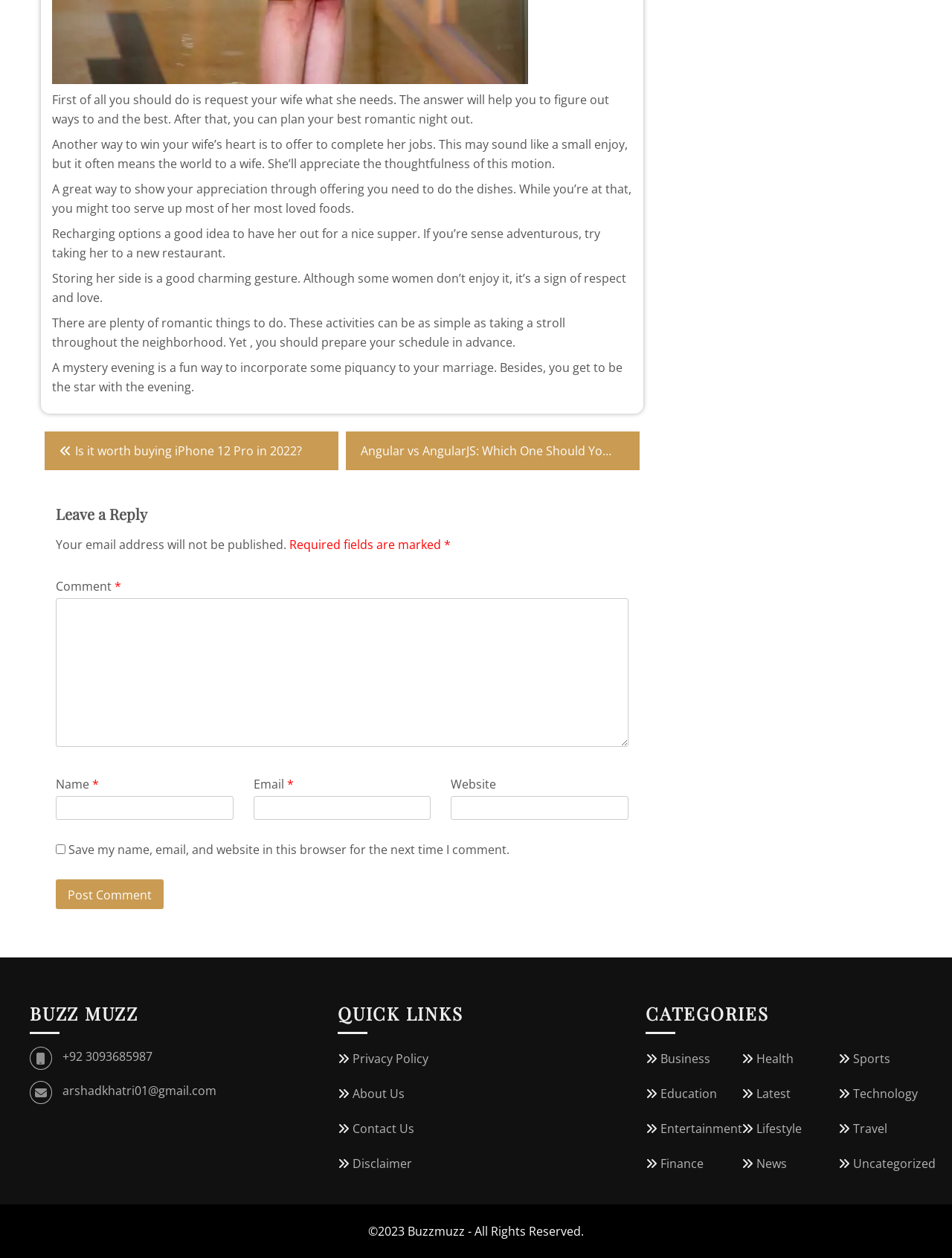Please identify the bounding box coordinates of the clickable area that will fulfill the following instruction: "View posts". The coordinates should be in the format of four float numbers between 0 and 1, i.e., [left, top, right, bottom].

[0.043, 0.343, 0.676, 0.373]